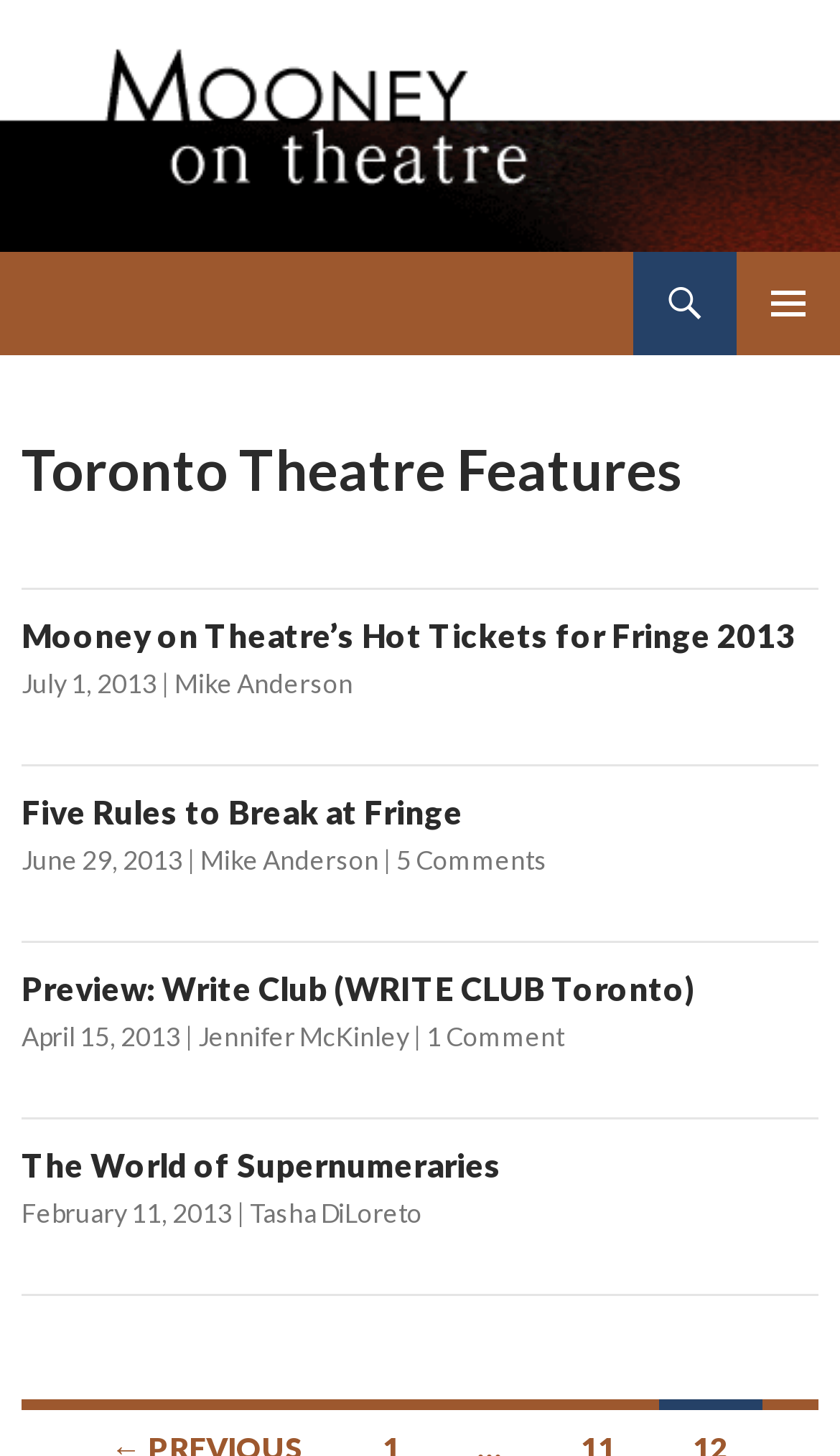Locate the bounding box coordinates of the area that needs to be clicked to fulfill the following instruction: "Open primary menu". The coordinates should be in the format of four float numbers between 0 and 1, namely [left, top, right, bottom].

[0.877, 0.173, 1.0, 0.244]